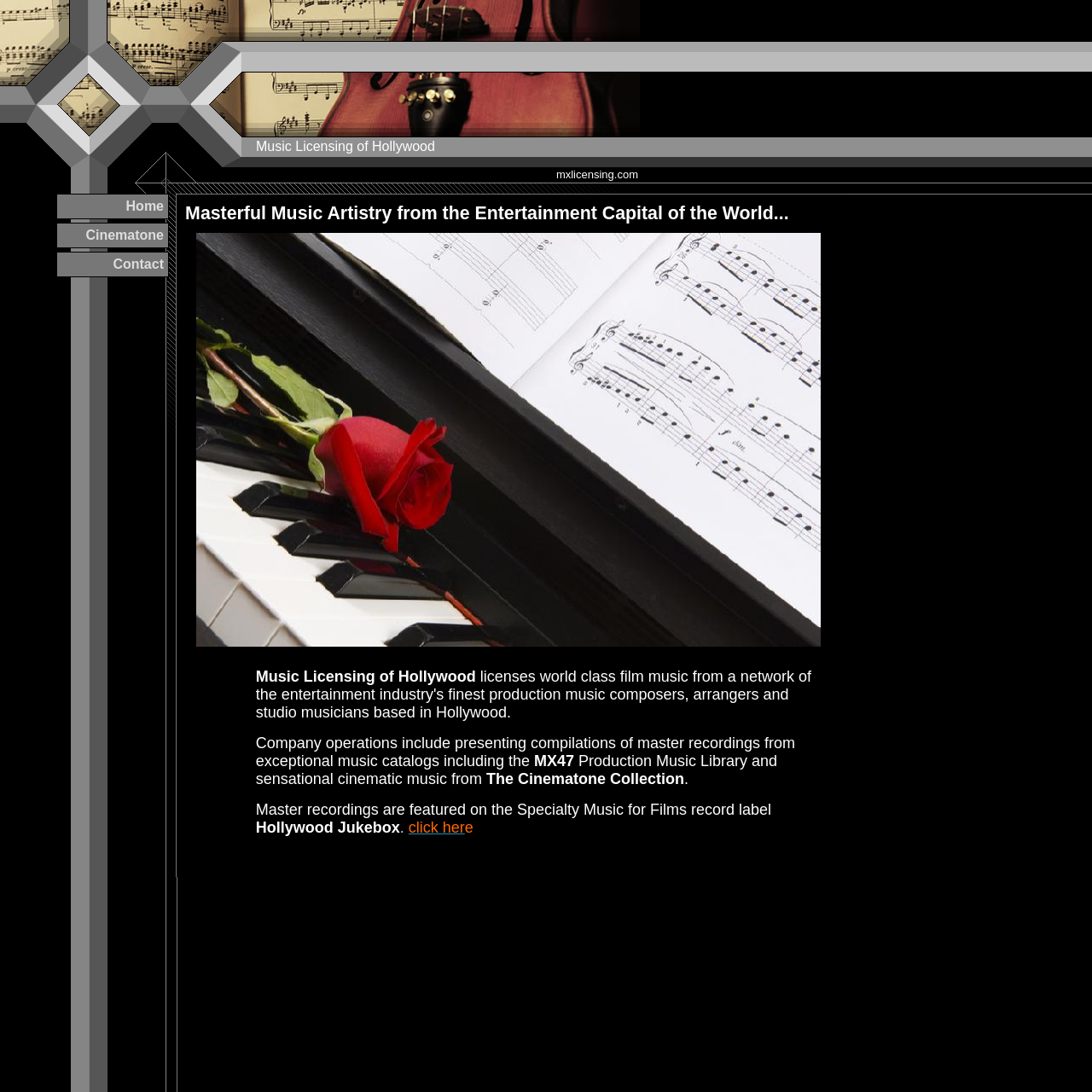Given the description of the UI element: "click her", predict the bounding box coordinates in the form of [left, top, right, bottom], with each value being a float between 0 and 1.

[0.374, 0.75, 0.426, 0.766]